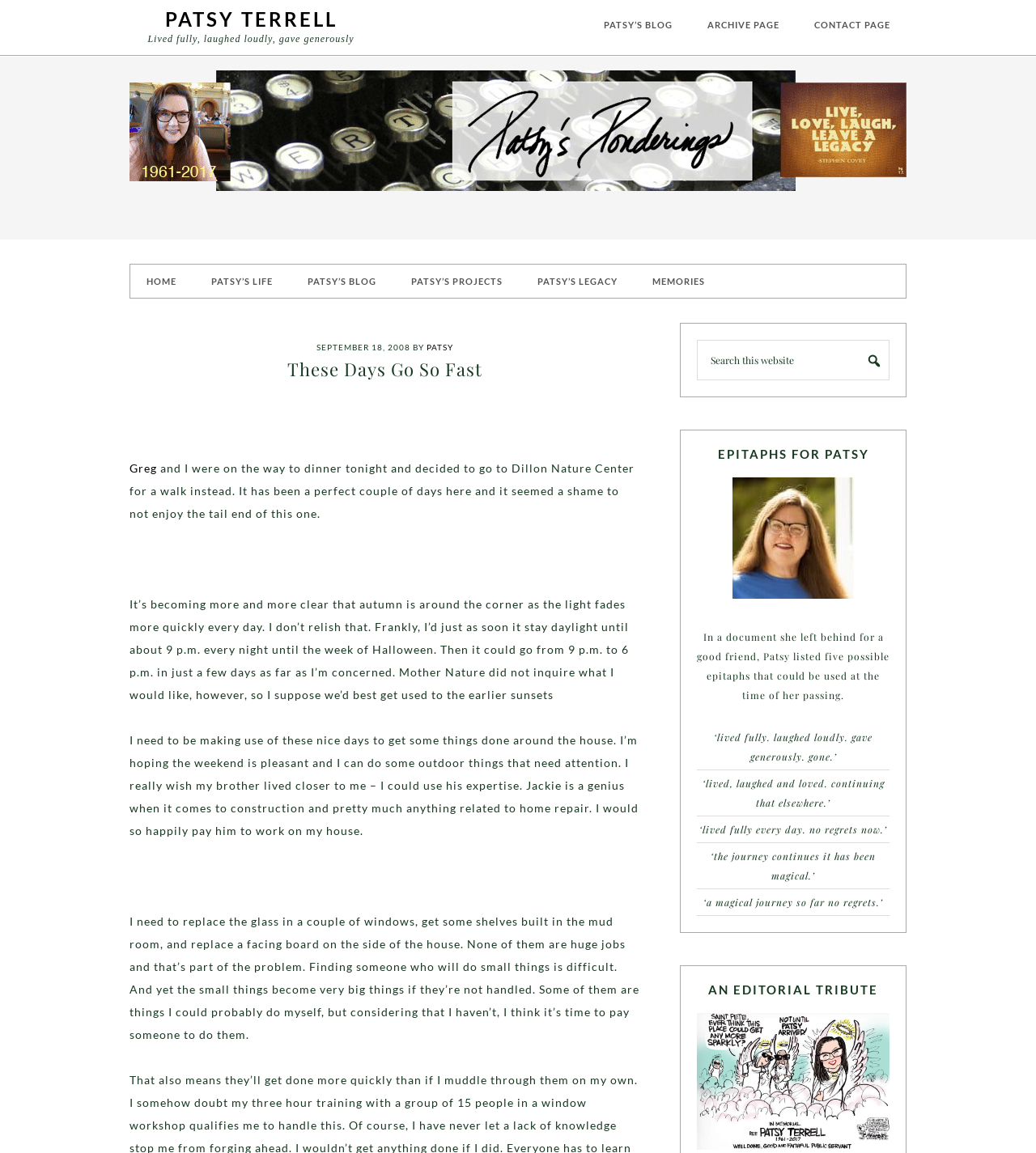Please pinpoint the bounding box coordinates for the region I should click to adhere to this instruction: "search this website".

[0.673, 0.295, 0.859, 0.33]